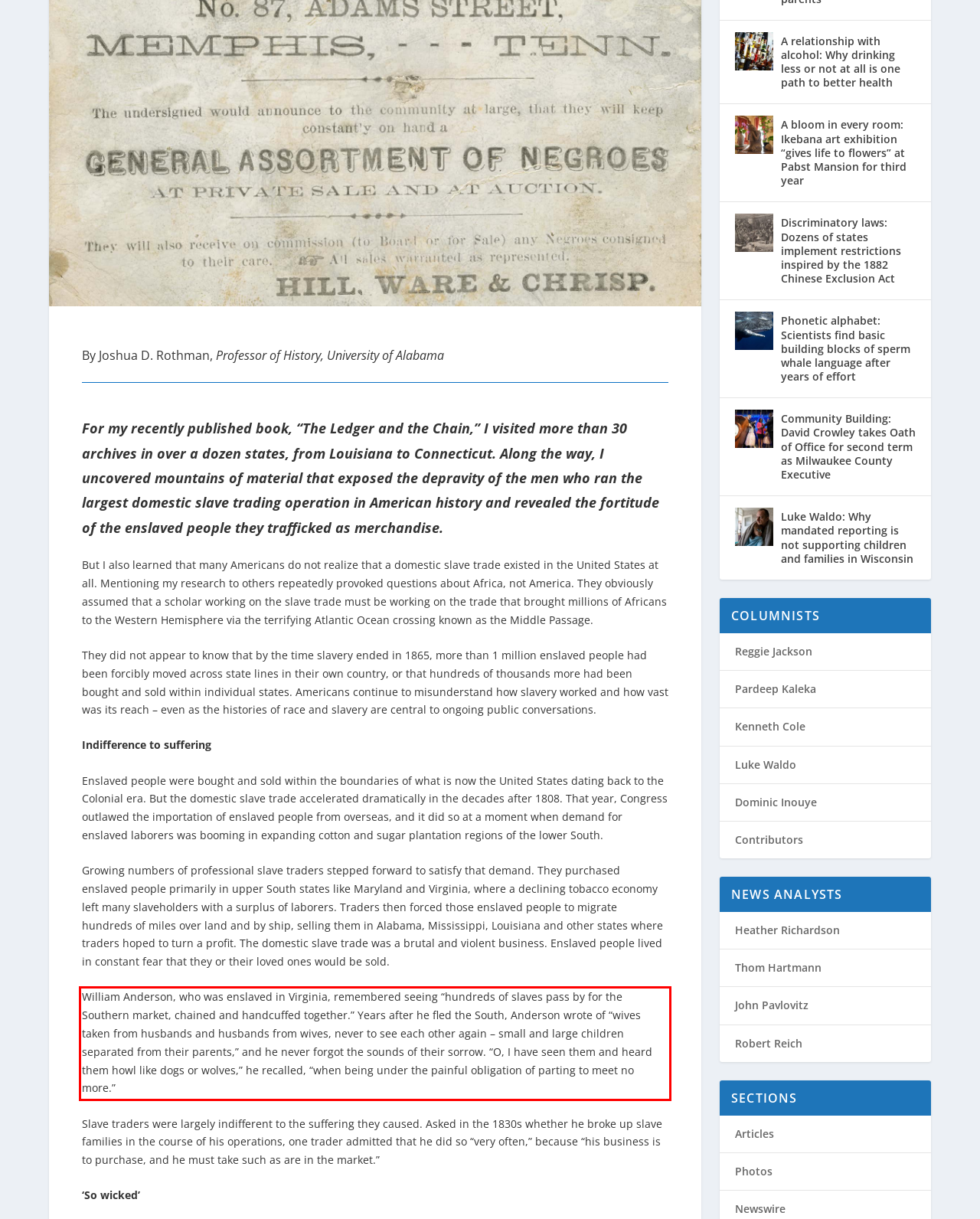You are presented with a screenshot containing a red rectangle. Extract the text found inside this red bounding box.

William Anderson, who was enslaved in Virginia, remembered seeing “hundreds of slaves pass by for the Southern market, chained and handcuffed together.” Years after he fled the South, Anderson wrote of “wives taken from husbands and husbands from wives, never to see each other again – small and large children separated from their parents,” and he never forgot the sounds of their sorrow. “O, I have seen them and heard them howl like dogs or wolves,” he recalled, “when being under the painful obligation of parting to meet no more.”